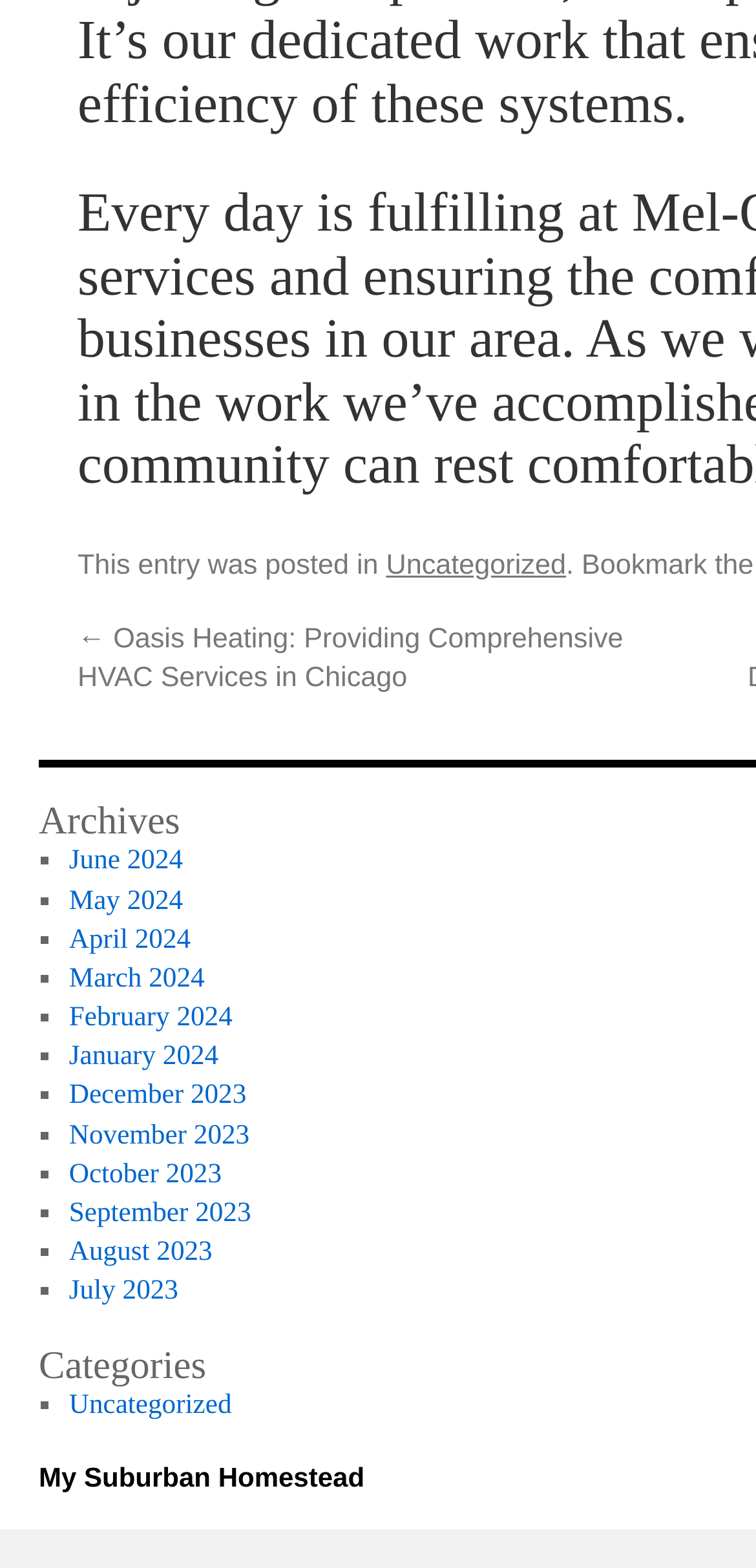What is the title of the blog?
Refer to the image and provide a detailed answer to the question.

The title of the blog can be found at the bottom of the page, which is 'My Suburban Homestead'.